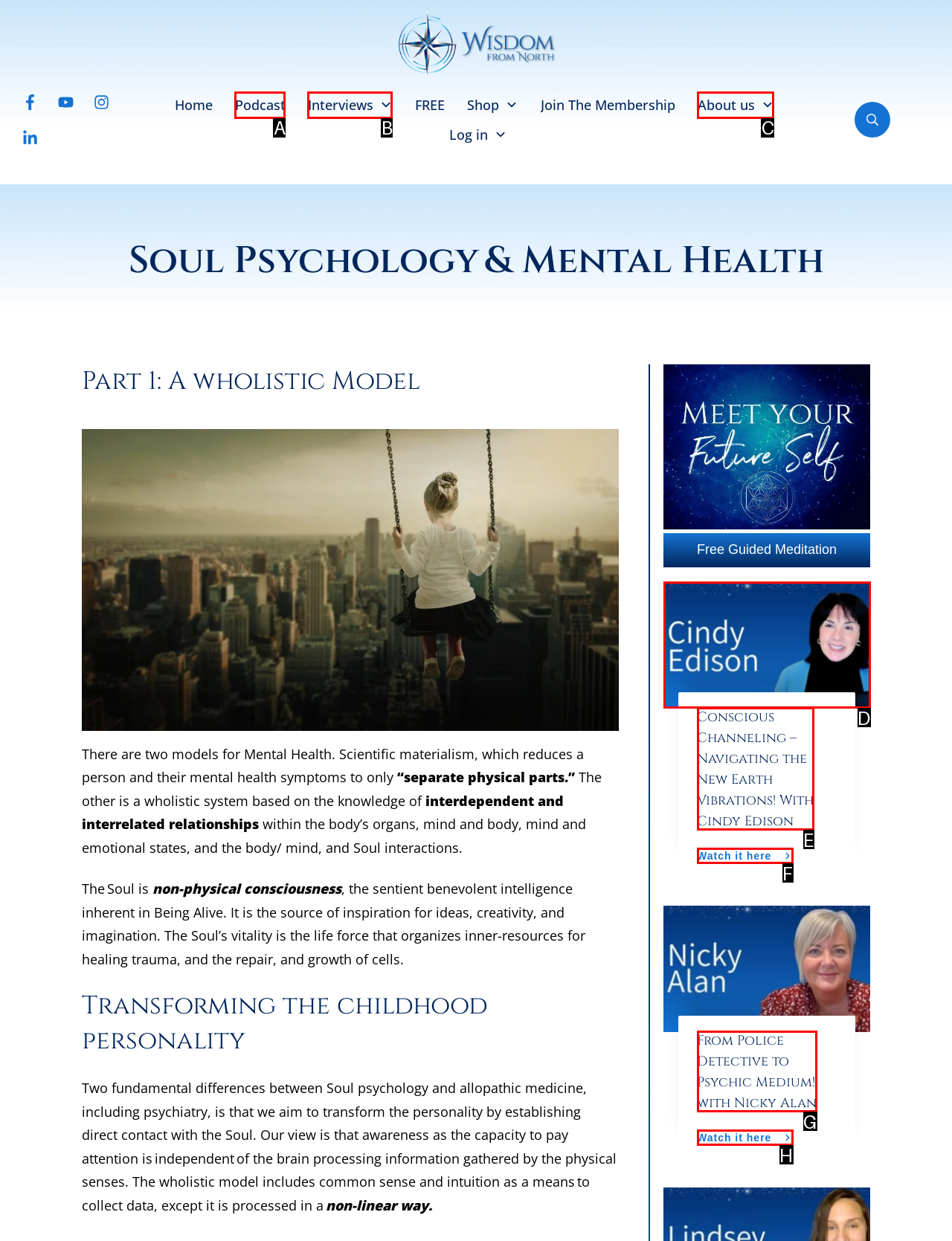Which lettered option matches the following description: Watch it here
Provide the letter of the matching option directly.

H